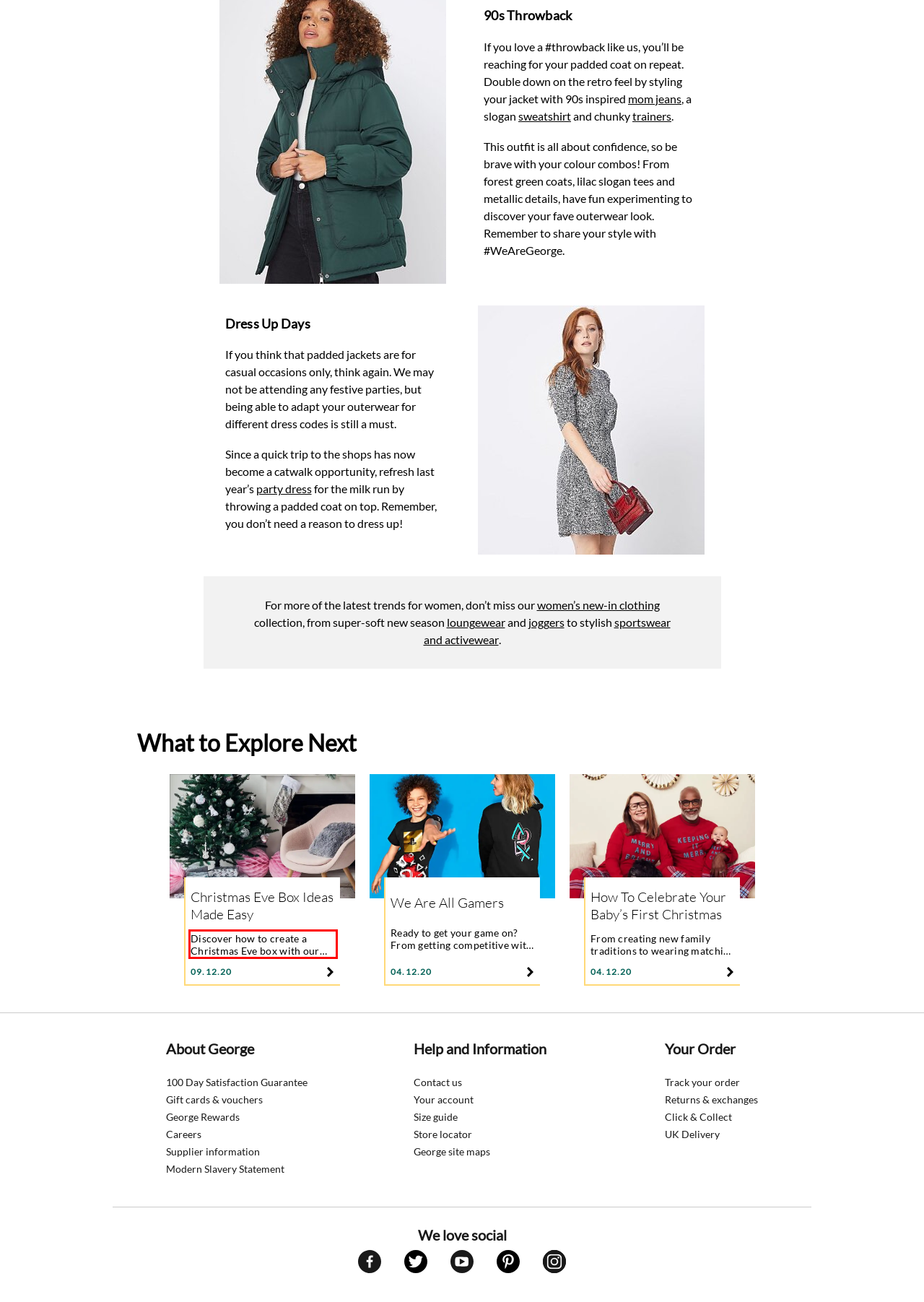In the screenshot of the webpage, find the red bounding box and perform OCR to obtain the text content restricted within this red bounding box.

Discover how to create a Christmas Eve box with our guide, including budget-friendly & thoughtful gift ideas for kids & adults.